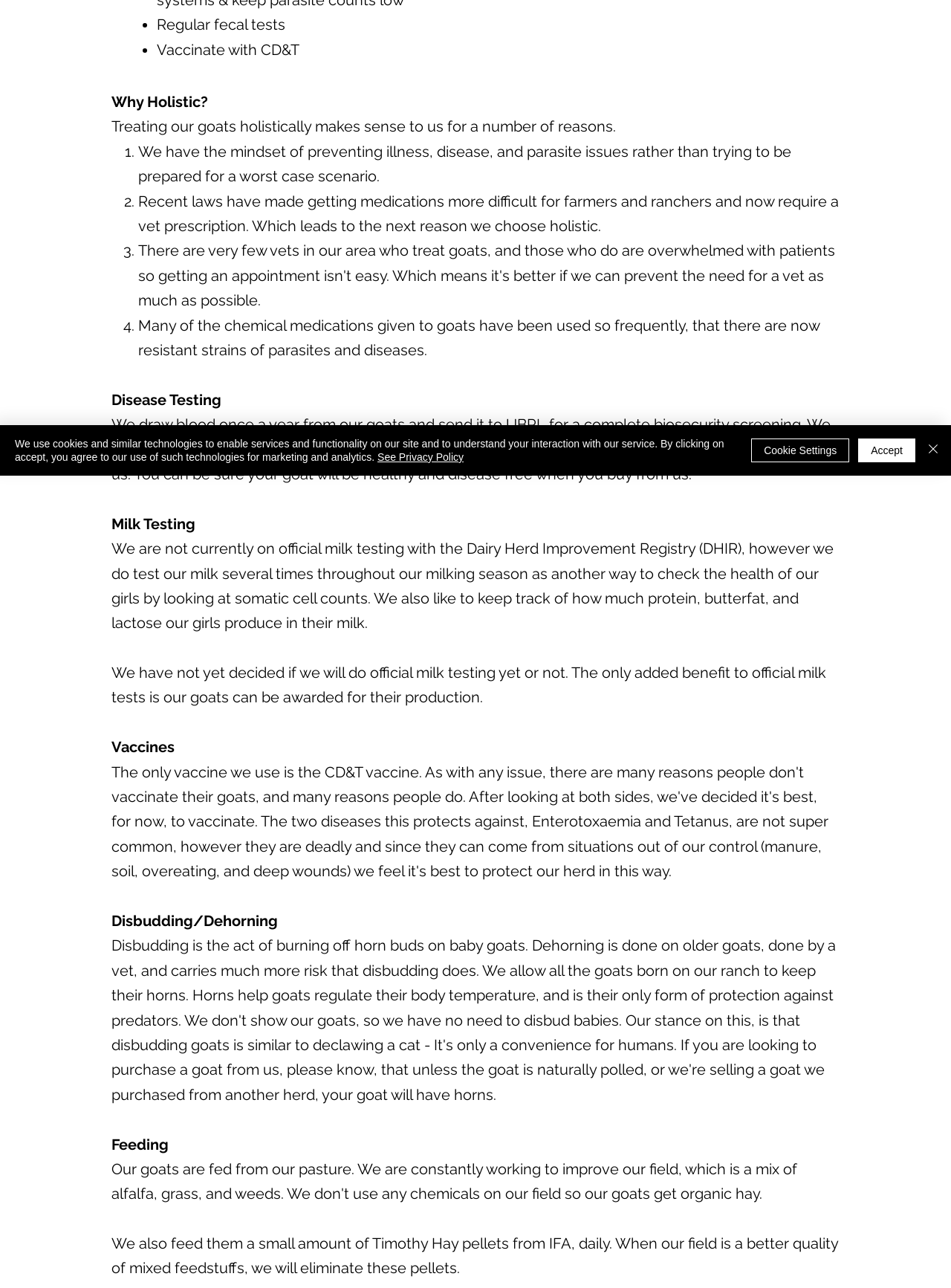Predict the bounding box of the UI element based on the description: "See Privacy Policy". The coordinates should be four float numbers between 0 and 1, formatted as [left, top, right, bottom].

[0.397, 0.35, 0.488, 0.359]